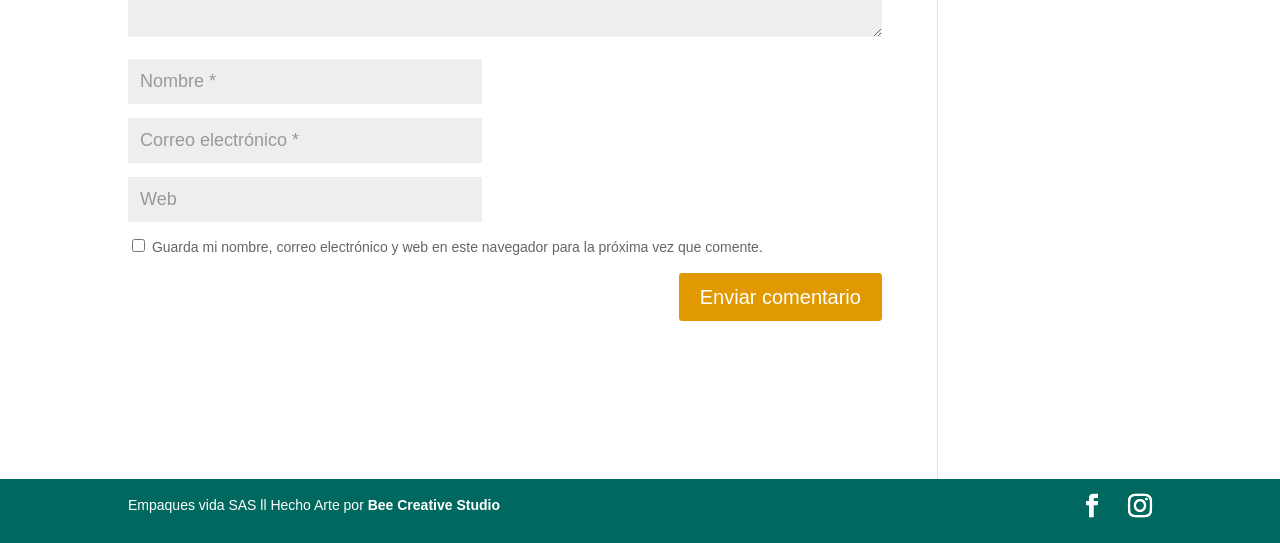What is the purpose of the checkbox?
Please provide a single word or phrase as your answer based on the screenshot.

Save comment info